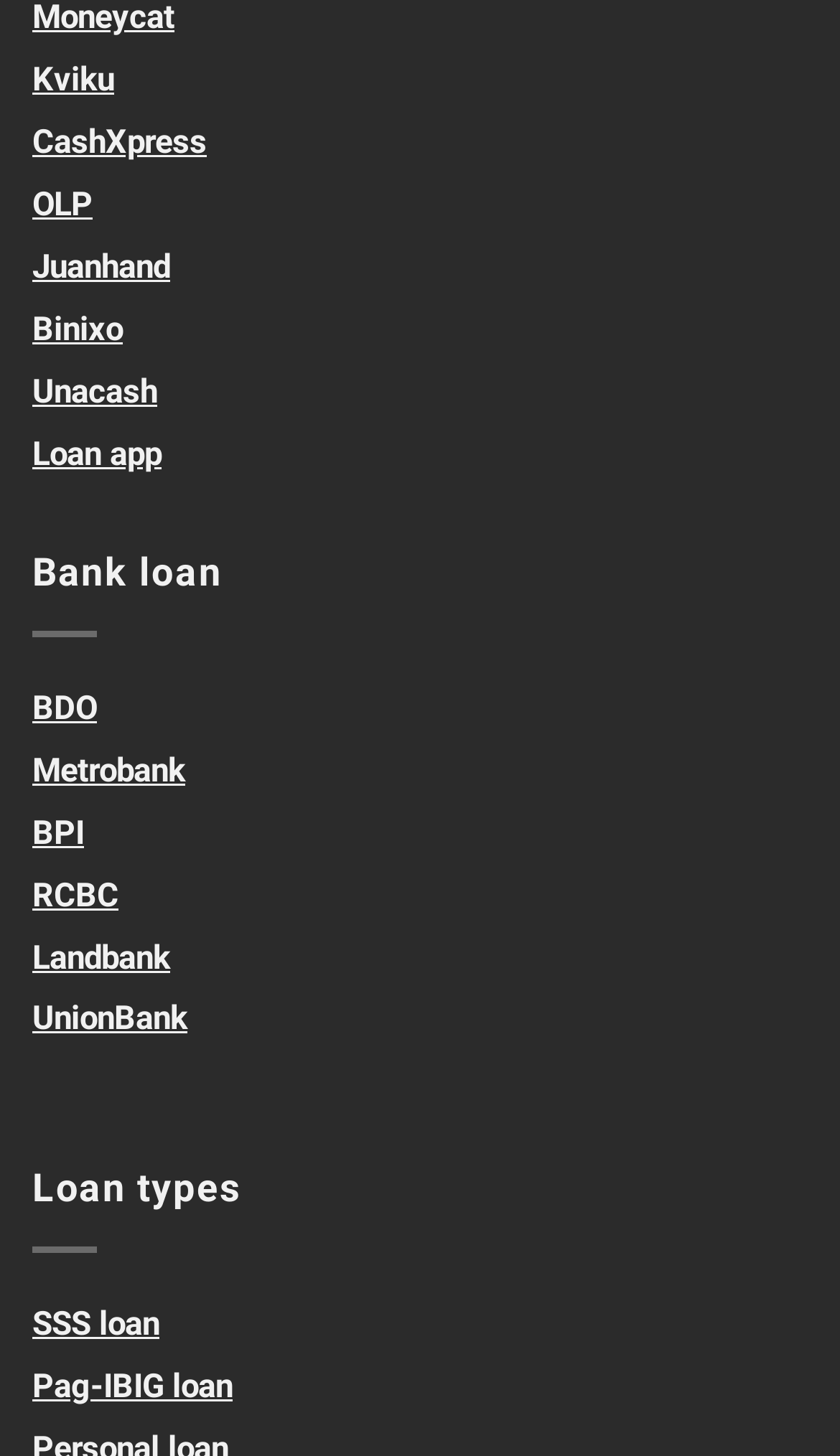What is the second bank listed?
Look at the image and respond to the question as thoroughly as possible.

I looked at the links with bank names and found that 'BDO' is the first one, followed by 'Metrobank'.